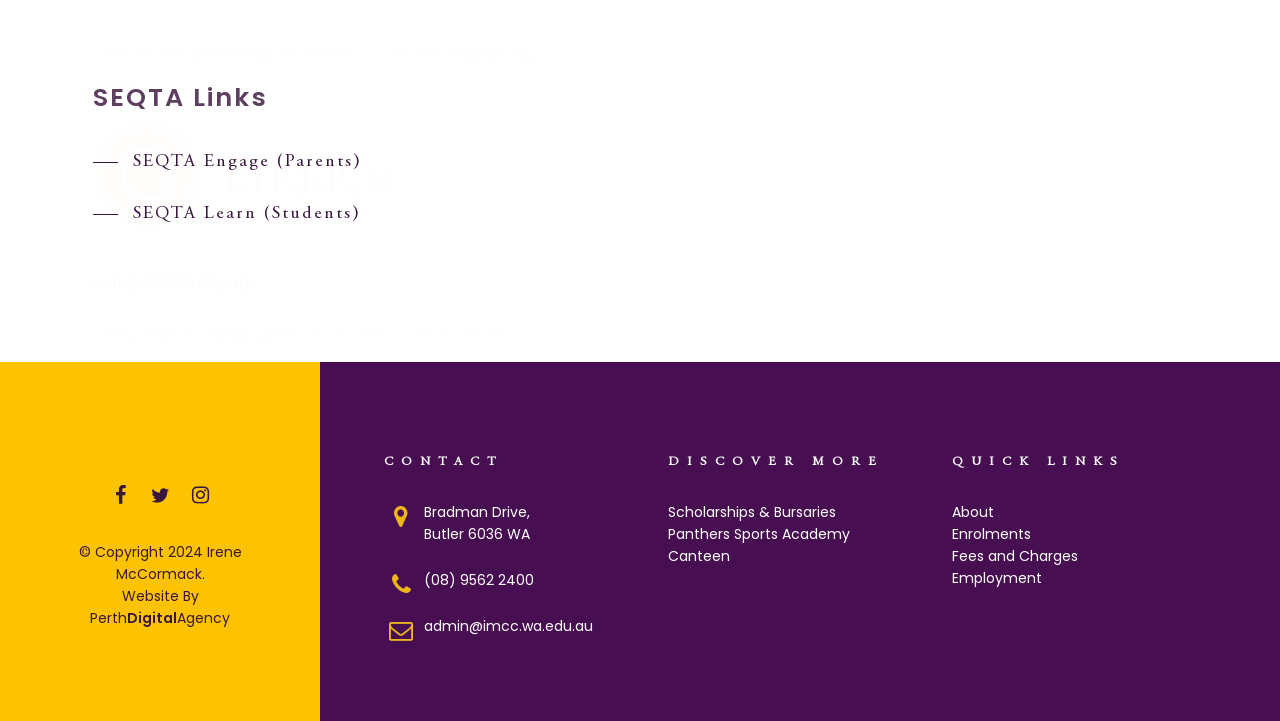What is the name of the sports academy?
Kindly offer a detailed explanation using the data available in the image.

The name of the sports academy can be found in the 'DISCOVER MORE' section, which is located near the bottom of the page. The link 'Panthers Sports Academy' is listed under this section.